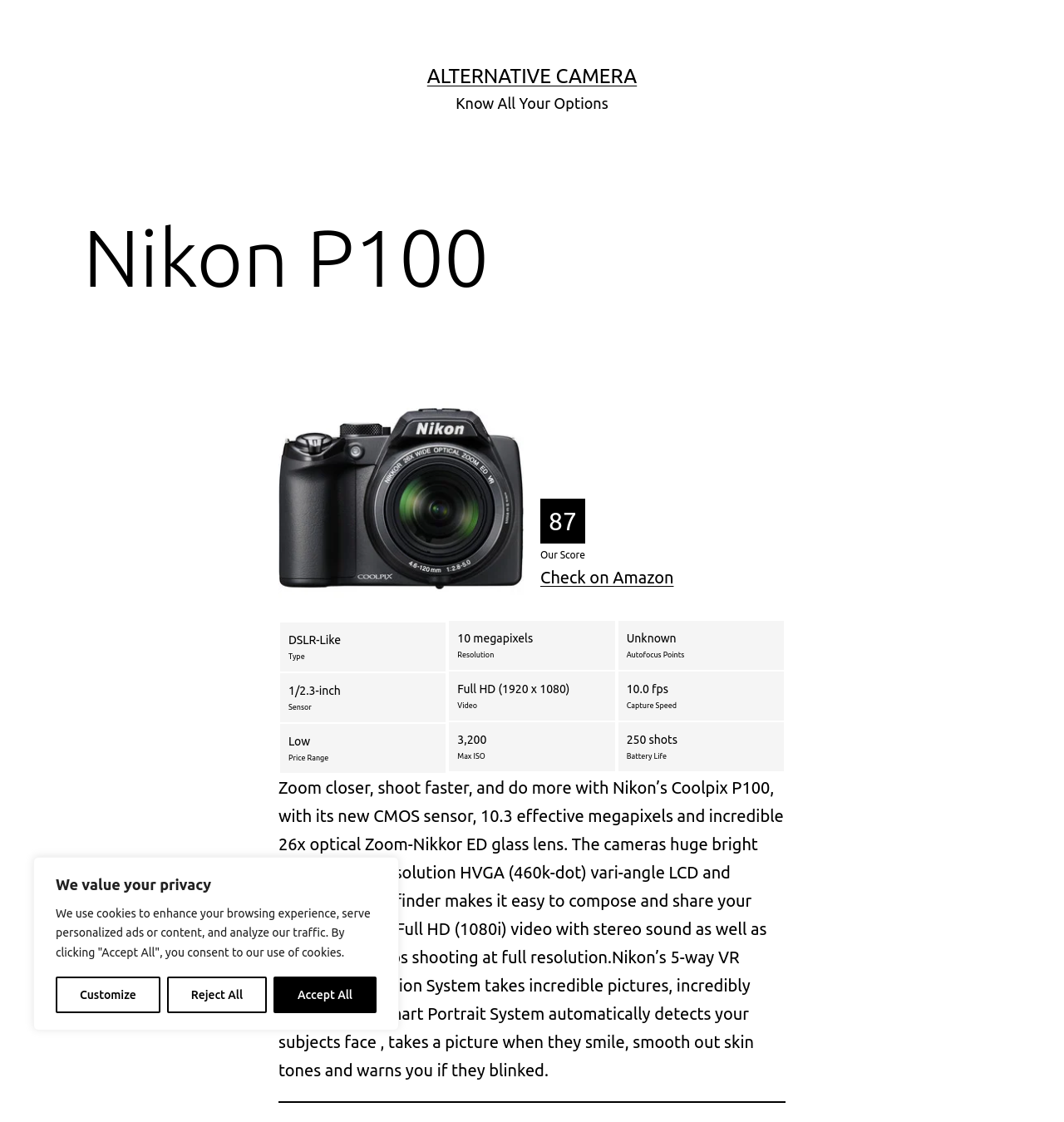What is the battery life of the camera?
Look at the image and provide a short answer using one word or a phrase.

250 shots